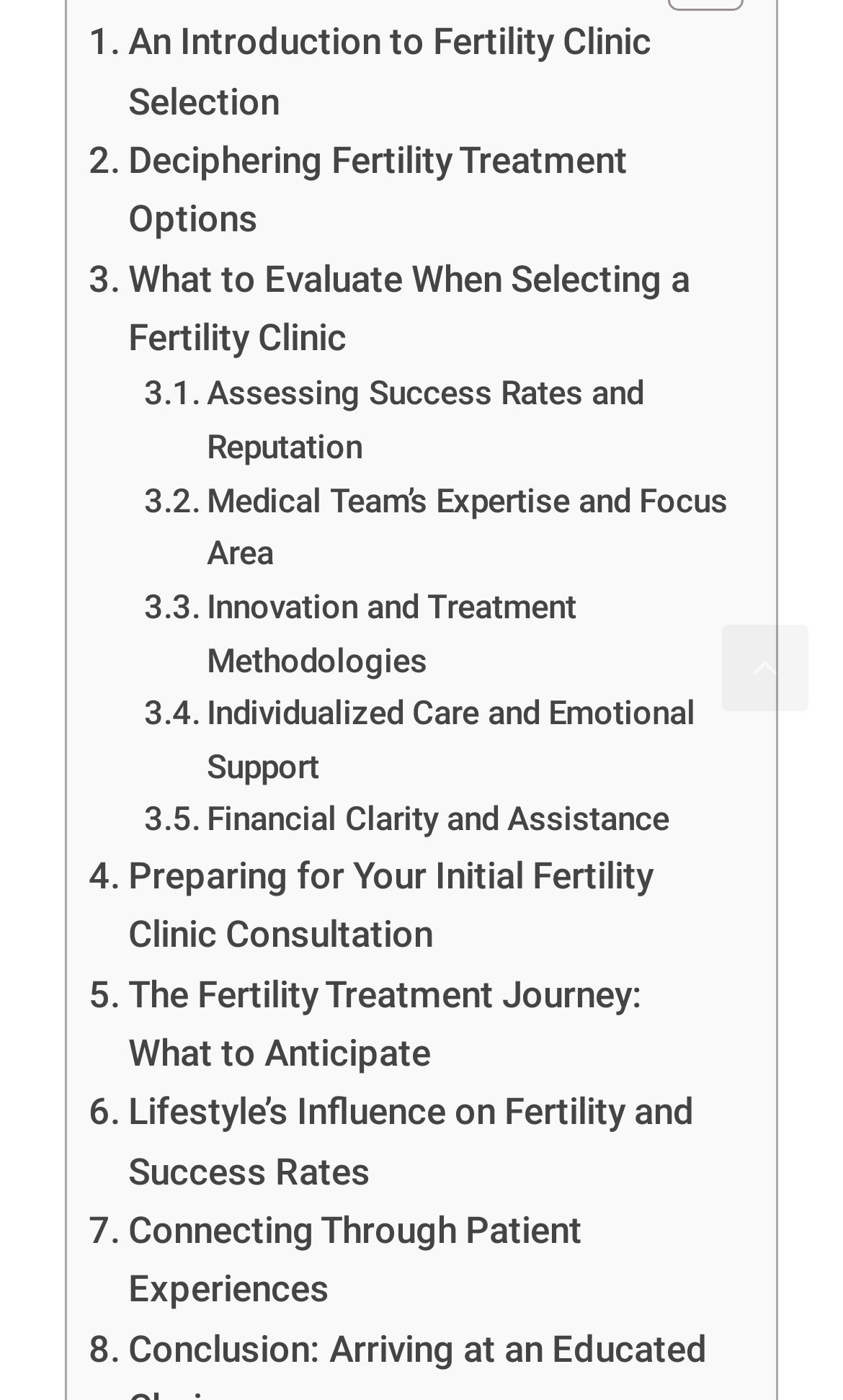Please identify the bounding box coordinates of the clickable region that I should interact with to perform the following instruction: "Discover how lifestyle influences fertility and success rates". The coordinates should be expressed as four float numbers between 0 and 1, i.e., [left, top, right, bottom].

[0.105, 0.774, 0.869, 0.859]